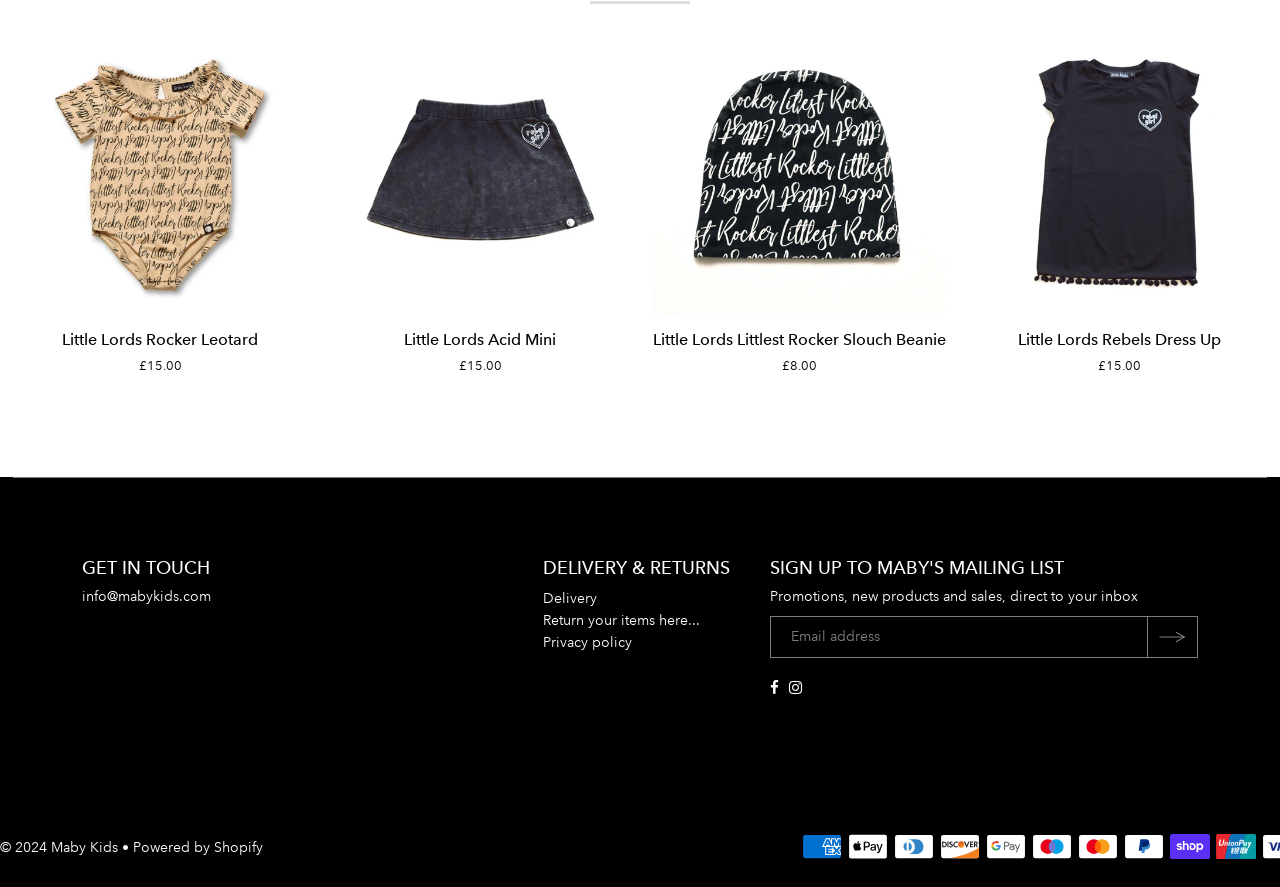What is the purpose of the link 'Return your items here...'?
Please provide a single word or phrase answer based on the image.

Return items